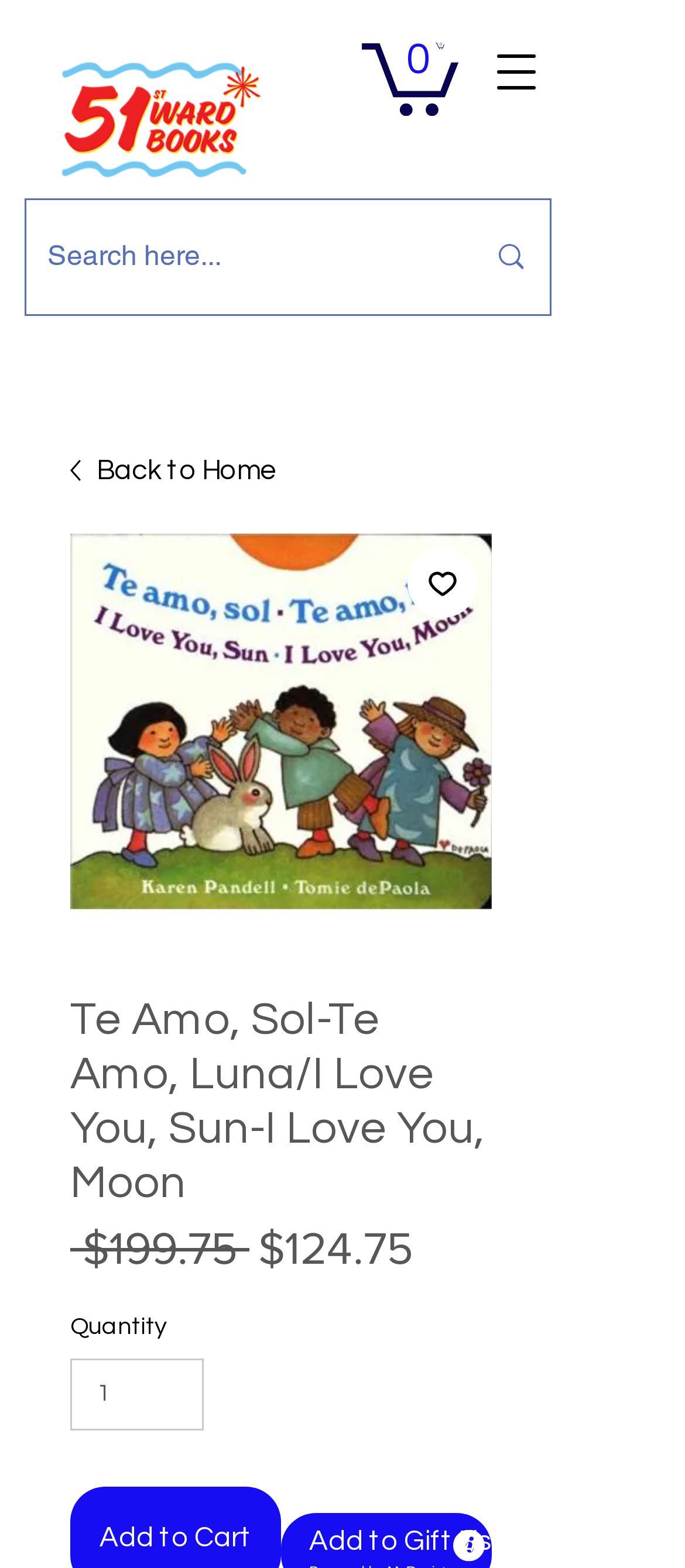Provide a brief response in the form of a single word or phrase:
What is the logo of 51st Ward Books?

Red text with a red asterisk and two light blue wavy lines